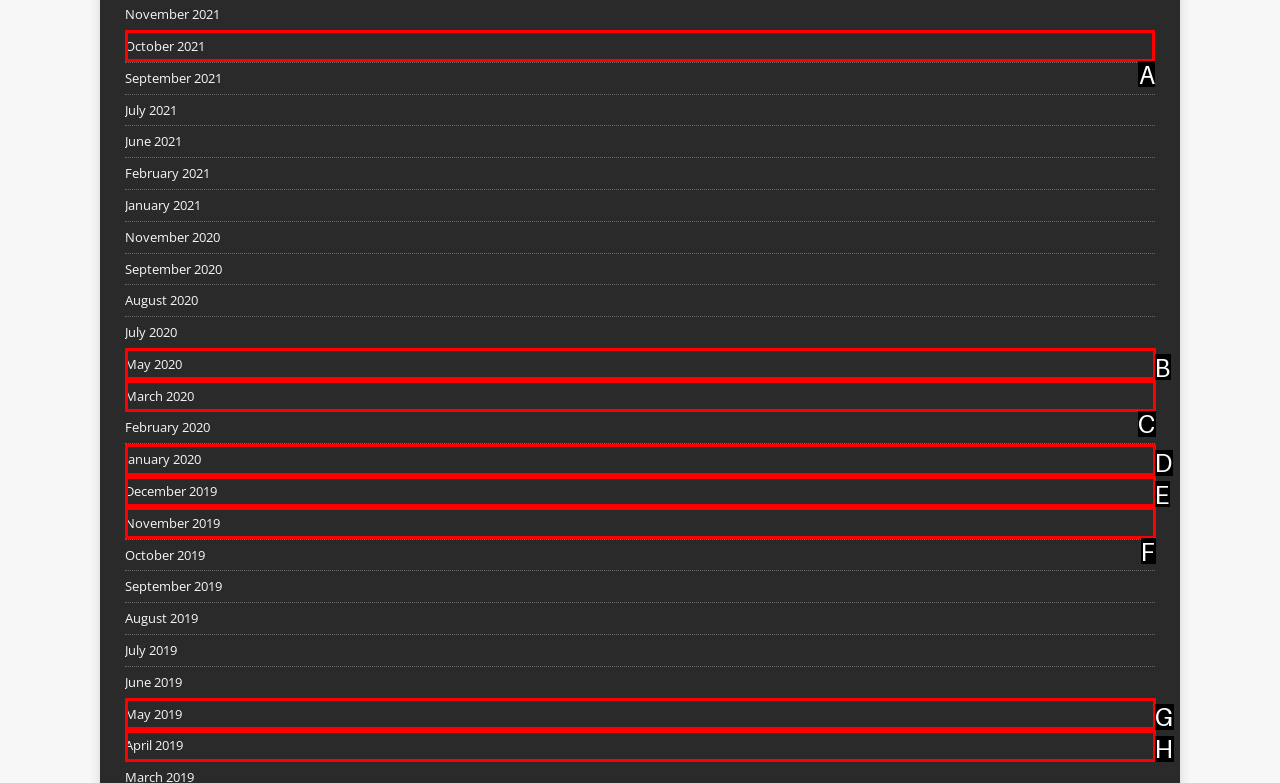Figure out which option to click to perform the following task: view October 2021
Provide the letter of the correct option in your response.

A